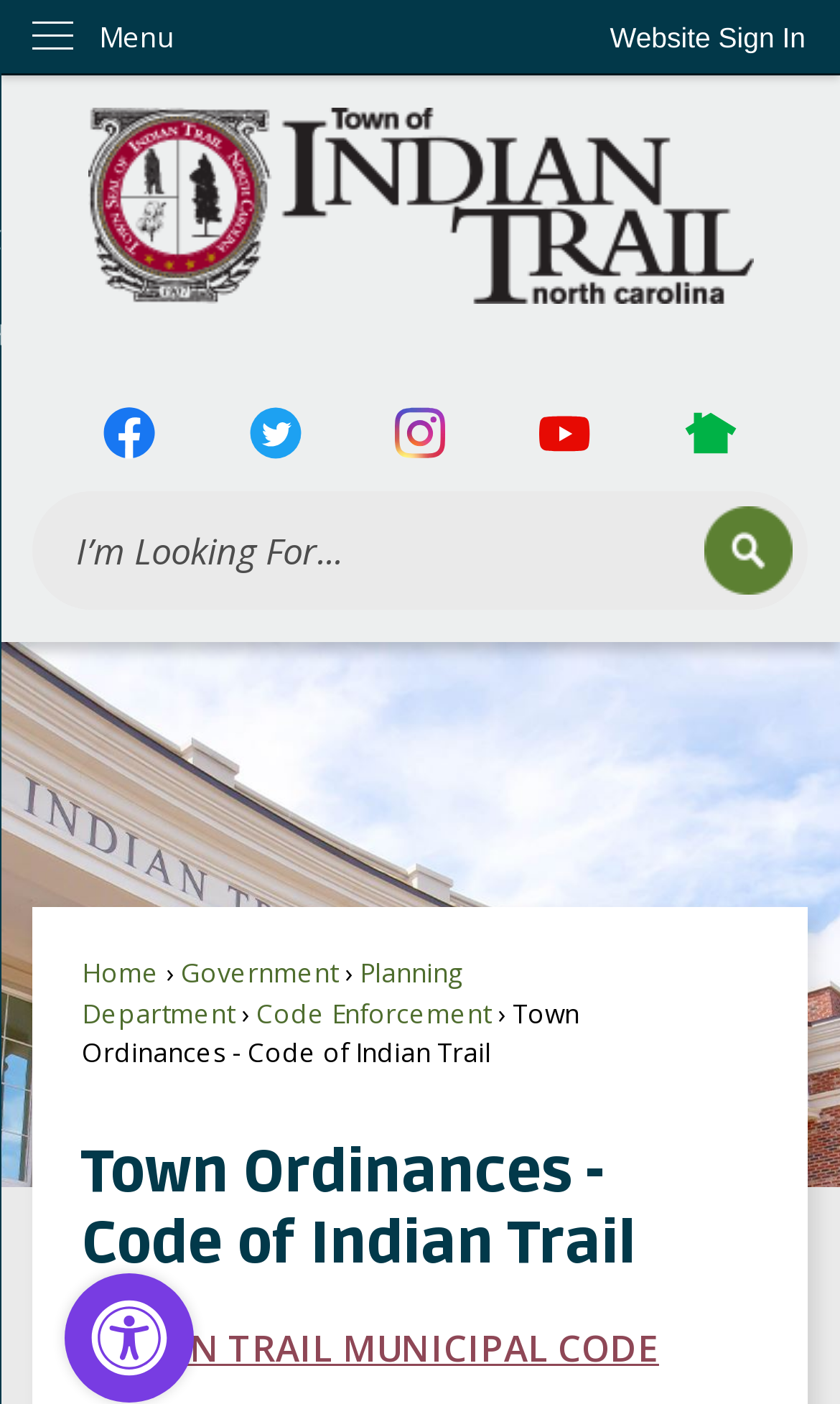Based on the element description "March 1, 2022May 3, 2023", predict the bounding box coordinates of the UI element.

None